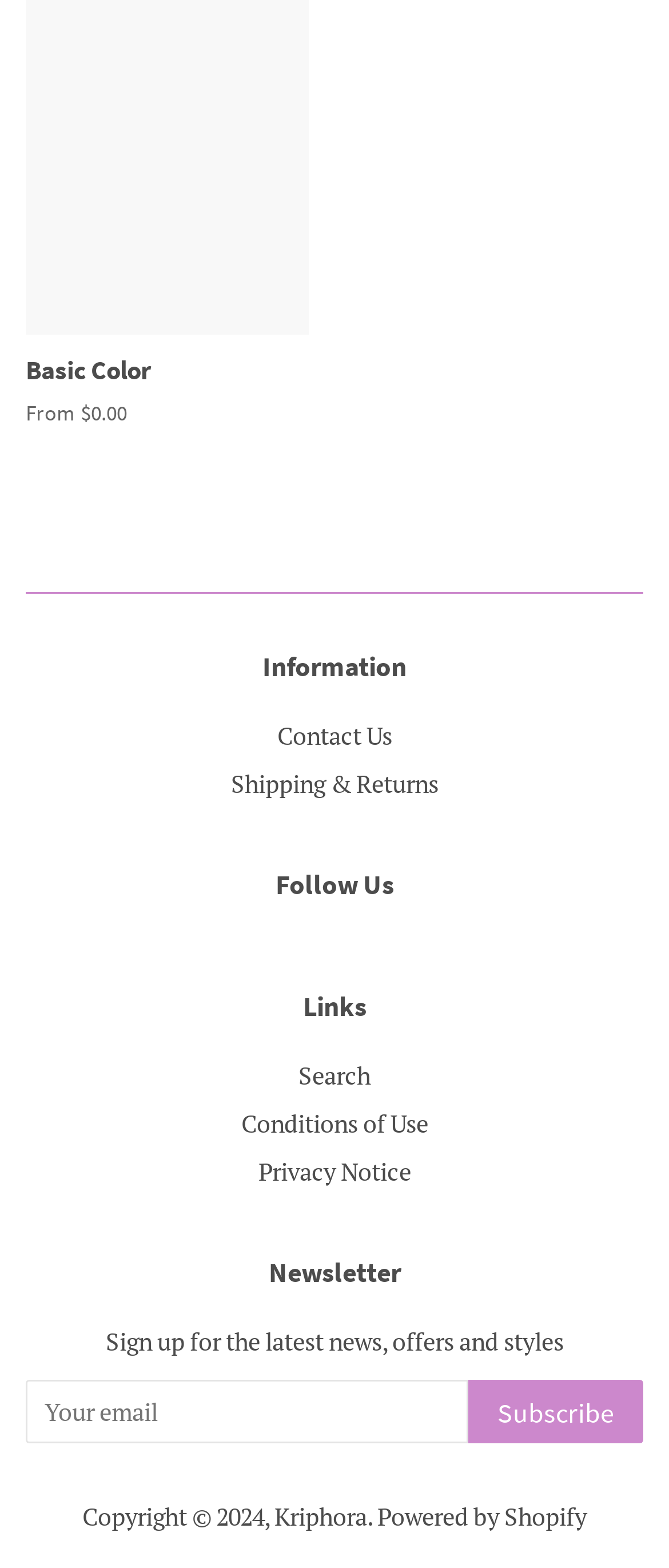Identify the bounding box coordinates of the clickable region to carry out the given instruction: "Search the website".

[0.446, 0.675, 0.554, 0.696]